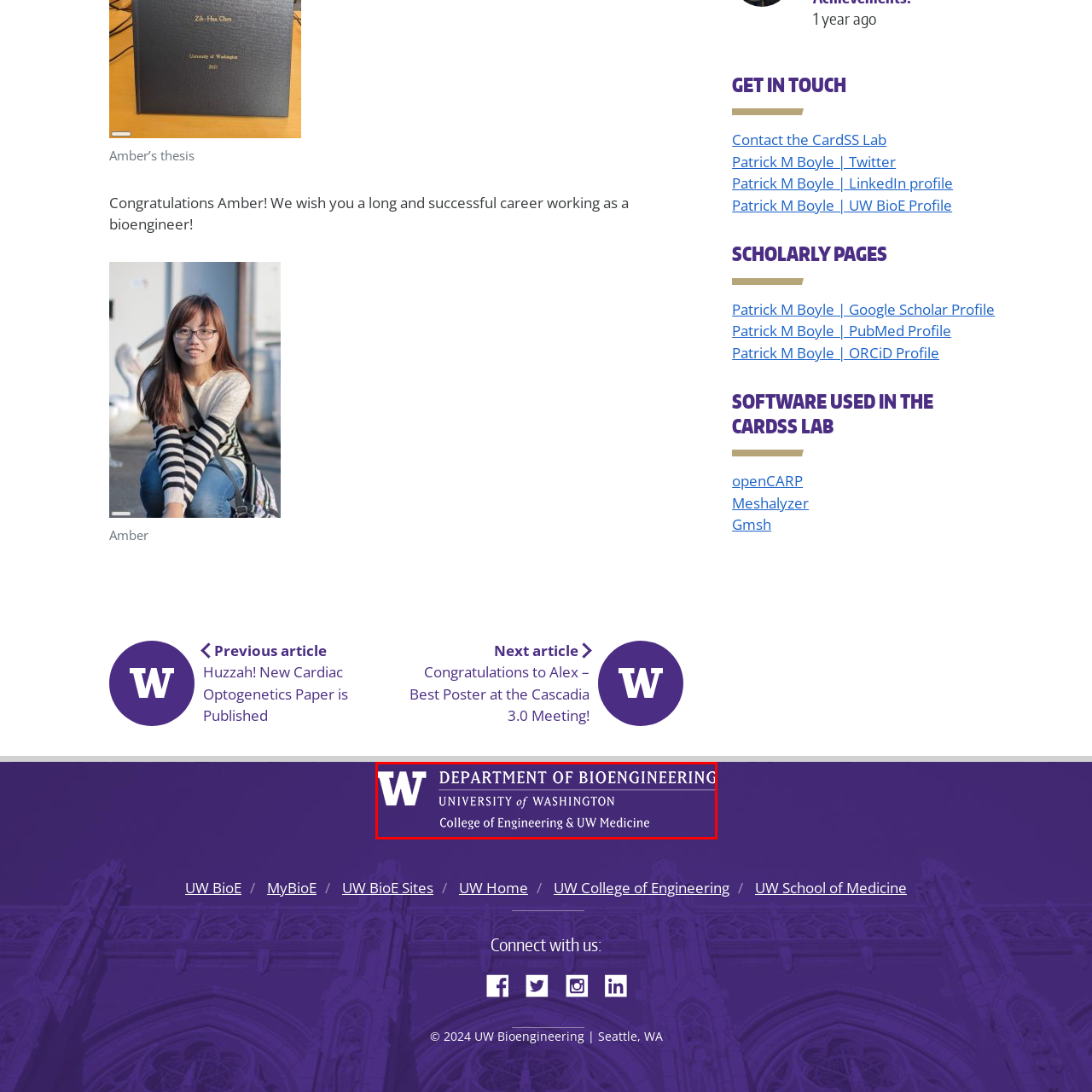What is the shape of the letter 'W' in the logo?
Inspect the image enclosed within the red bounding box and provide a detailed answer to the question, using insights from the image.

The shape of the letter 'W' in the logo is bold because the caption describes it as a 'bold letter W'.